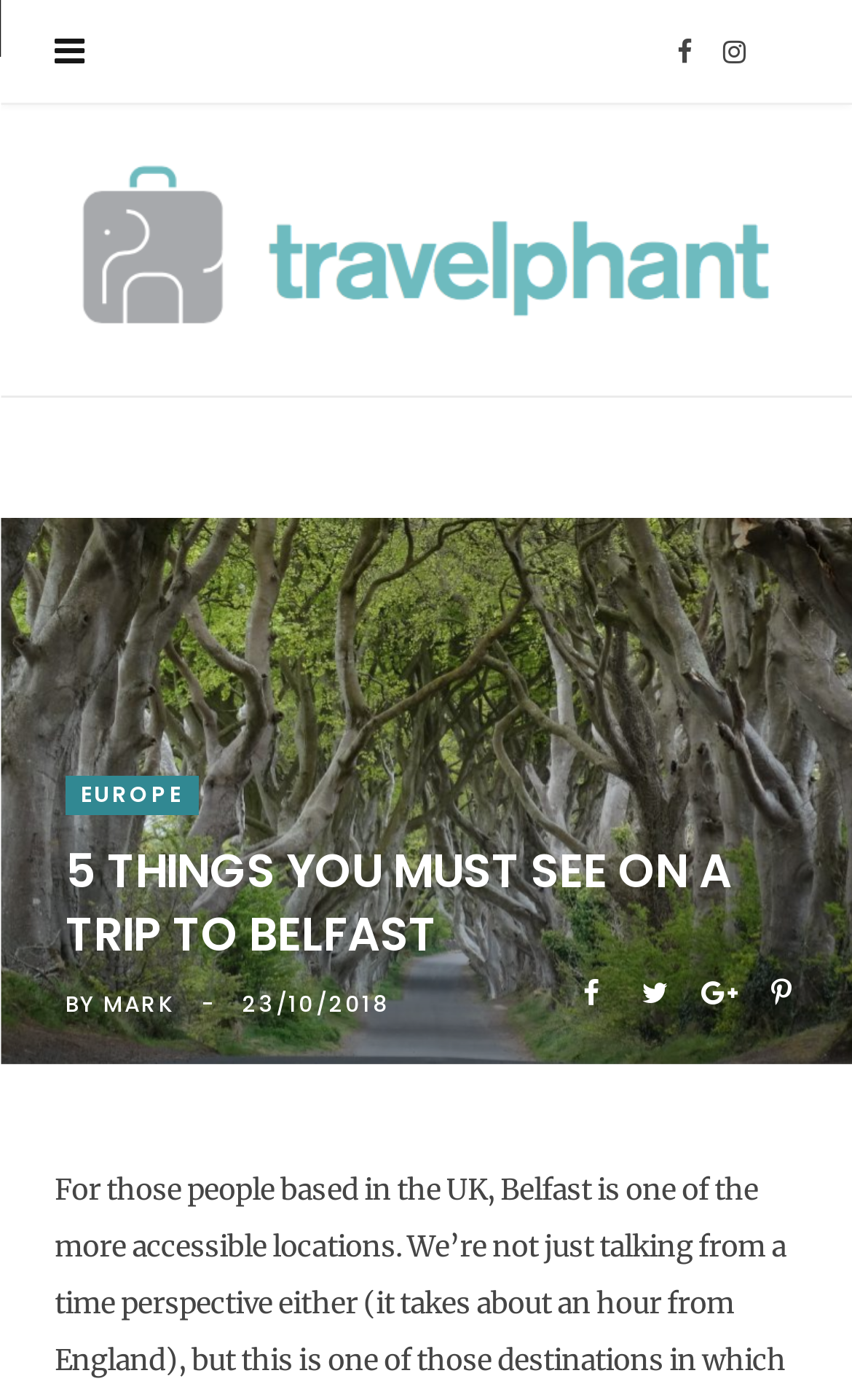Can you give a detailed response to the following question using the information from the image? What is the author of the article?

The author of the article can be found by looking at the text next to the 'BY' label, which is 'MARK'.